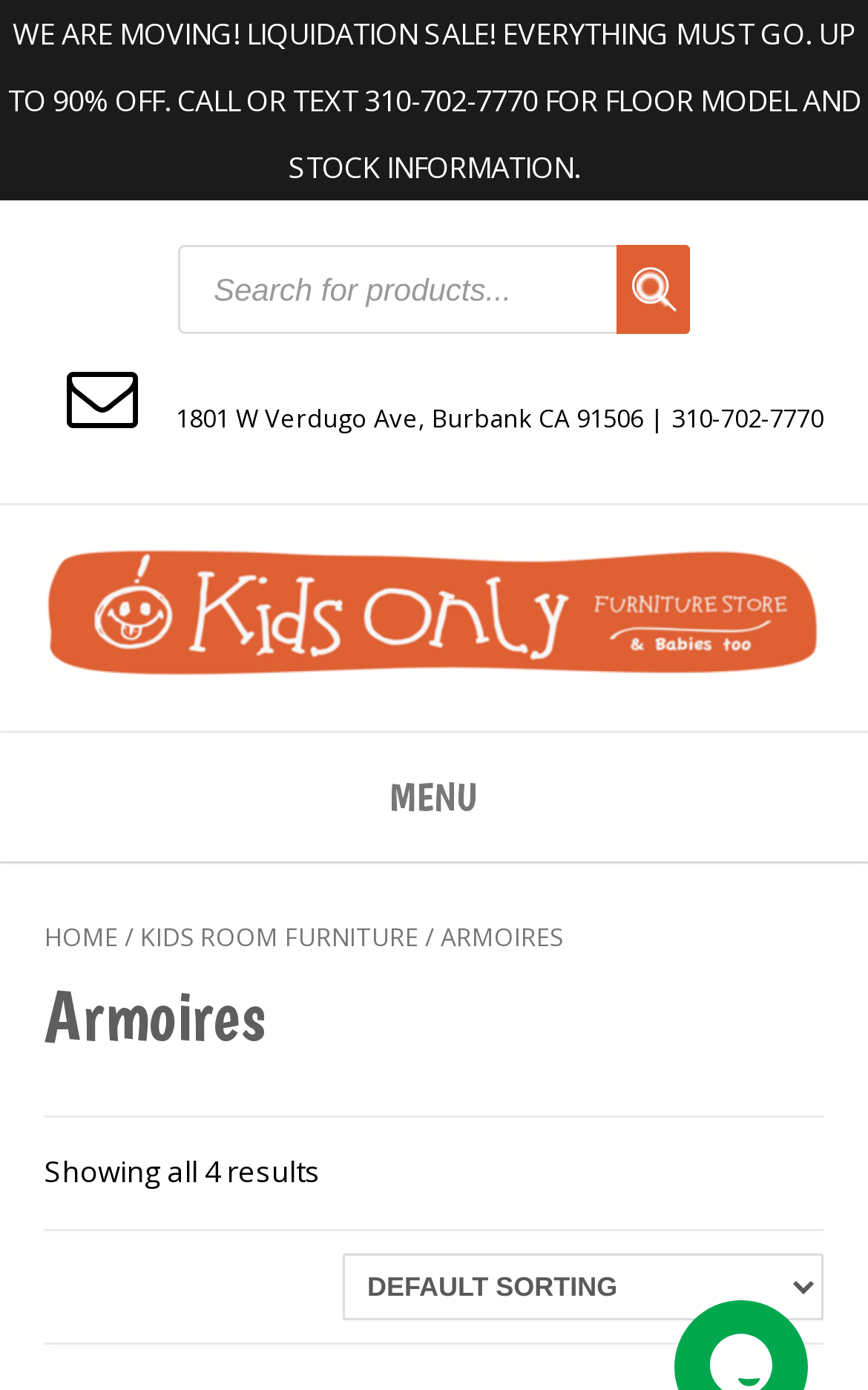Identify the bounding box of the HTML element described here: "title="Kids Furniture In Los Angeles"". Provide the coordinates as four float numbers between 0 and 1: [left, top, right, bottom].

[0.051, 0.396, 0.949, 0.487]